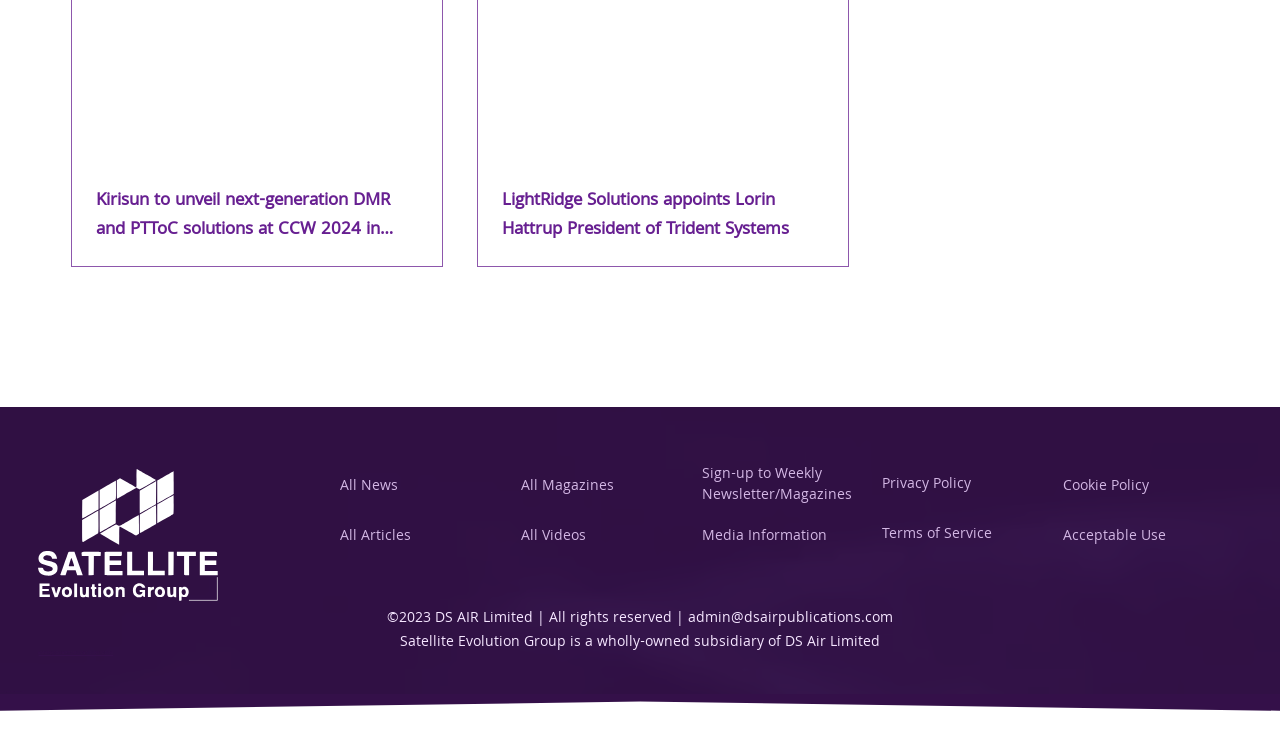Please provide the bounding box coordinates in the format (top-left x, top-left y, bottom-right x, bottom-right y). Remember, all values are floating point numbers between 0 and 1. What is the bounding box coordinate of the region described as: Connect with us

None